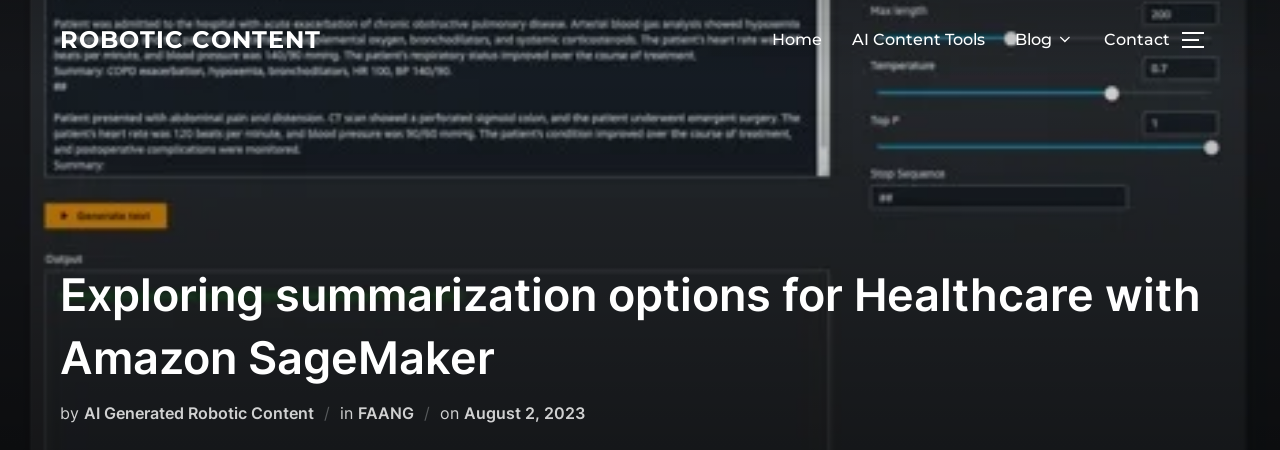Please give a succinct answer using a single word or phrase:
Who generated the content of the webpage?

AI